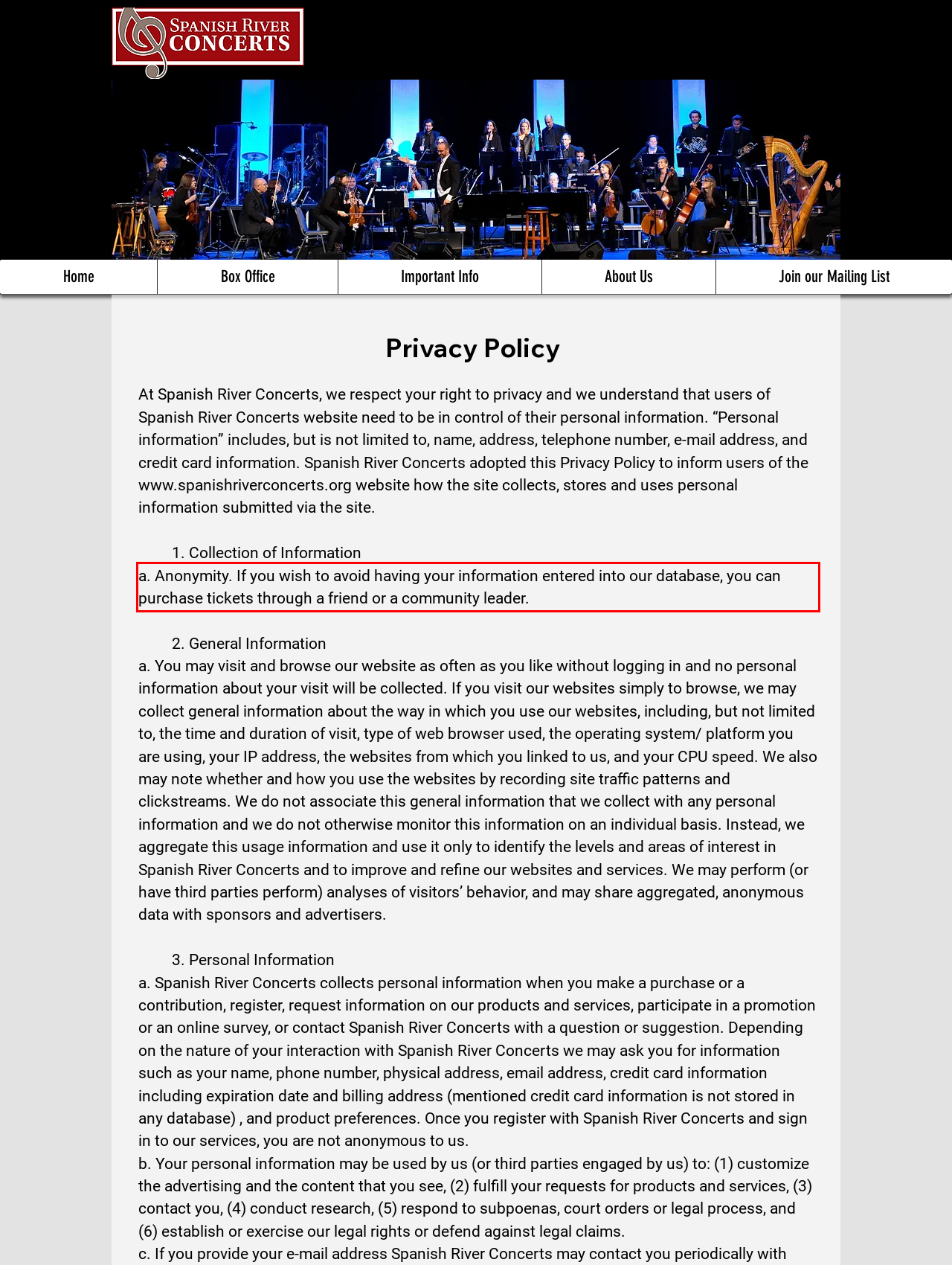Given a webpage screenshot, identify the text inside the red bounding box using OCR and extract it.

a. Anonymity. If you wish to avoid having your information entered into our database, you can purchase tickets through a friend or a community leader.